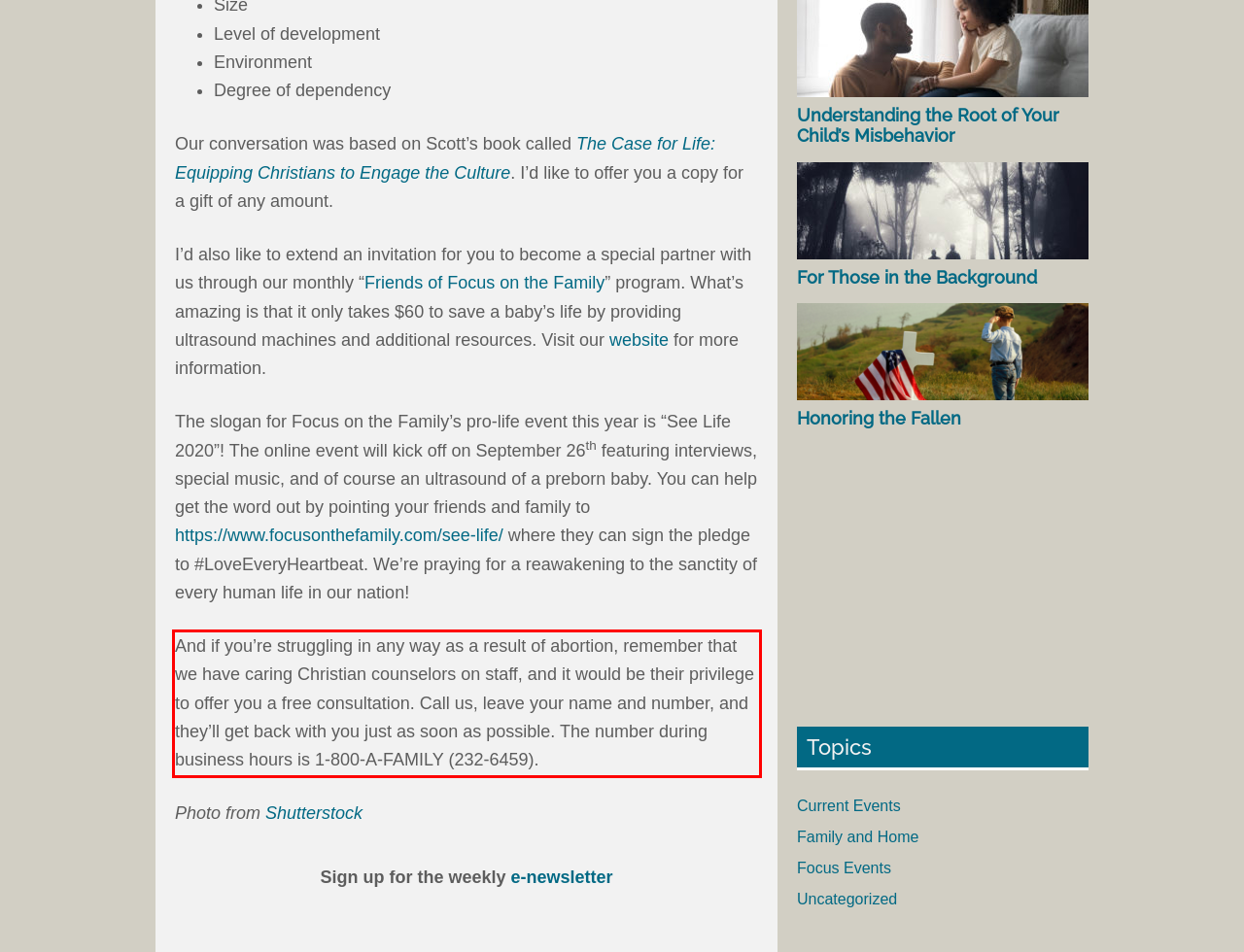There is a screenshot of a webpage with a red bounding box around a UI element. Please use OCR to extract the text within the red bounding box.

And if you’re struggling in any way as a result of abortion, remember that we have caring Christian counselors on staff, and it would be their privilege to offer you a free consultation. Call us, leave your name and number, and they’ll get back with you just as soon as possible. The number during business hours is 1-800-A-FAMILY (232-6459).